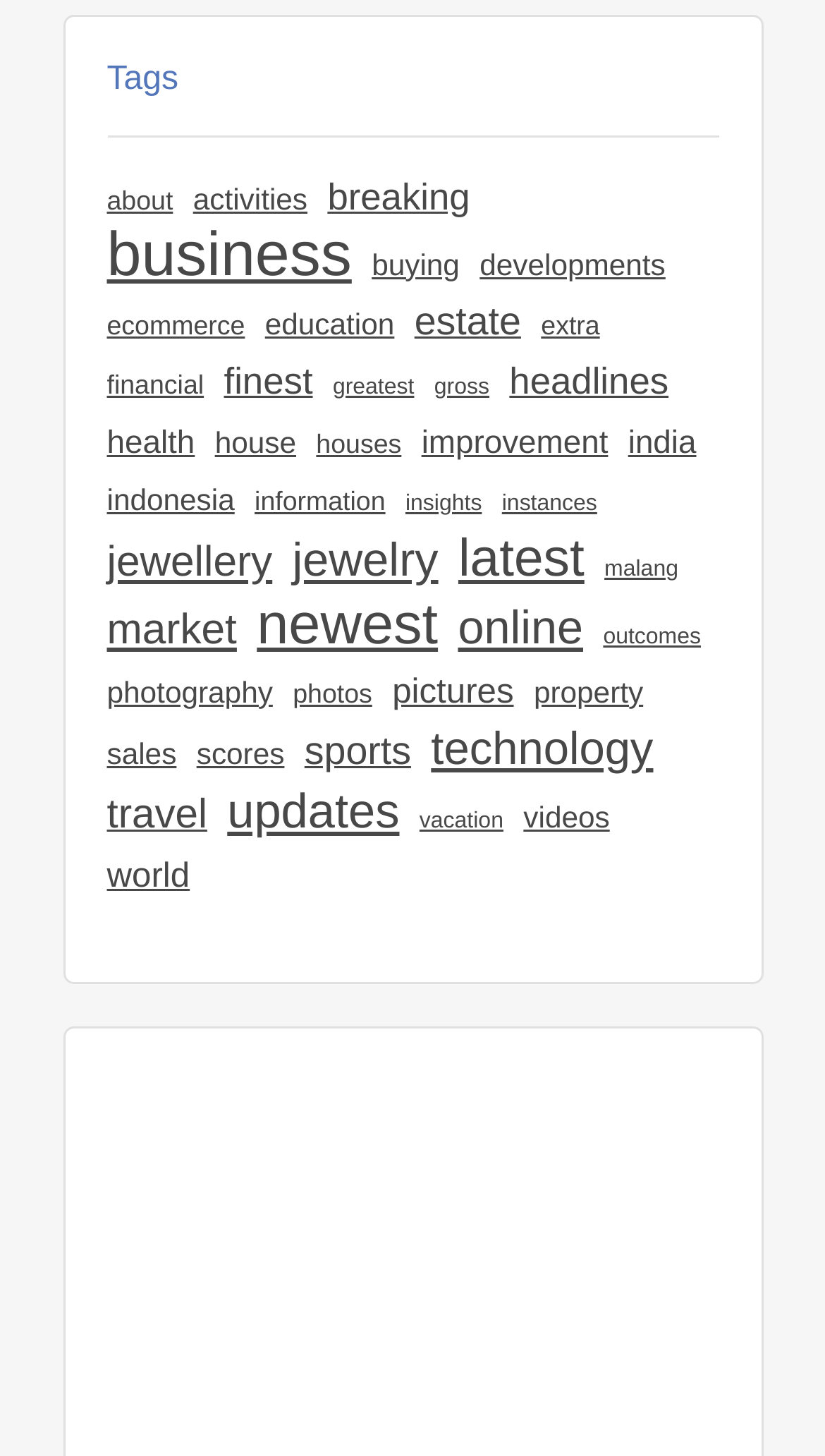Please answer the following question using a single word or phrase: Which category is located at the top-left corner of the page?

Tags